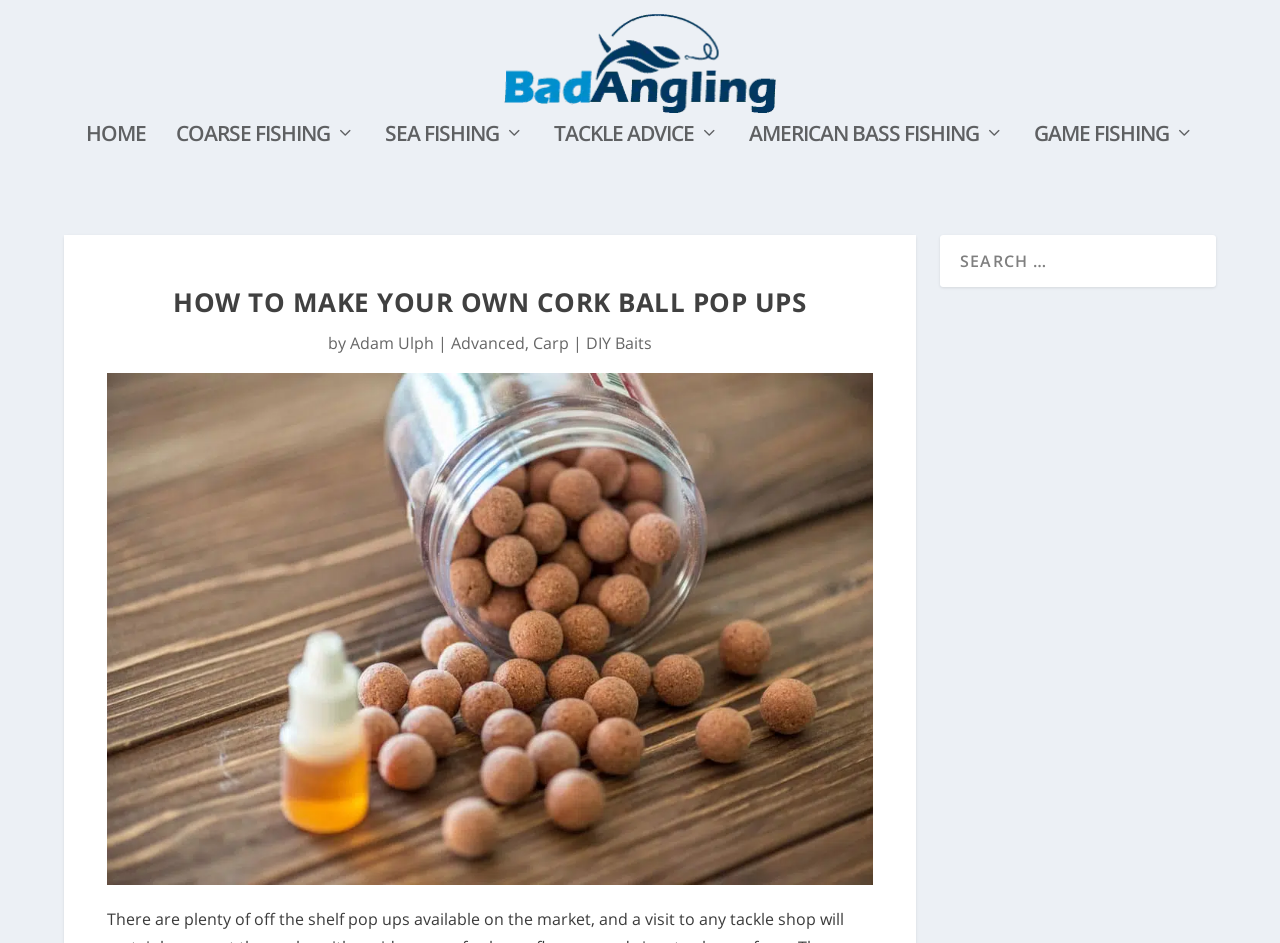Describe the webpage meticulously, covering all significant aspects.

The webpage is about making fishing baits, specifically cork ball pop ups, and is titled "Get Started Making Your Own Cork Ball Pop Ups!". At the top left, there is a link to "BadAngling" accompanied by an image with the same name. Below this, there are five links to different categories: "HOME", "COARSE FISHING", "SEA FISHING", "TACKLE ADVICE", and "AMERICAN BASS FISHING", which are evenly spaced across the top of the page. 

To the right of these links, there is another link to "GAME FISHING" with an icon. Below these top-level links, there is a prominent heading that reads "HOW TO MAKE YOUR OWN CORK BALL POP UPS". This heading is accompanied by an image that spans most of the page width. 

Below the heading, there is a byline that reads "by Adam Ulph | Advanced, Carp, DIY Baits", indicating the author and categories of the article. At the bottom right, there is a search box where users can input their queries. Overall, the webpage appears to be an instructional article on making fishing baits, with a clear title, author information, and relevant categories.